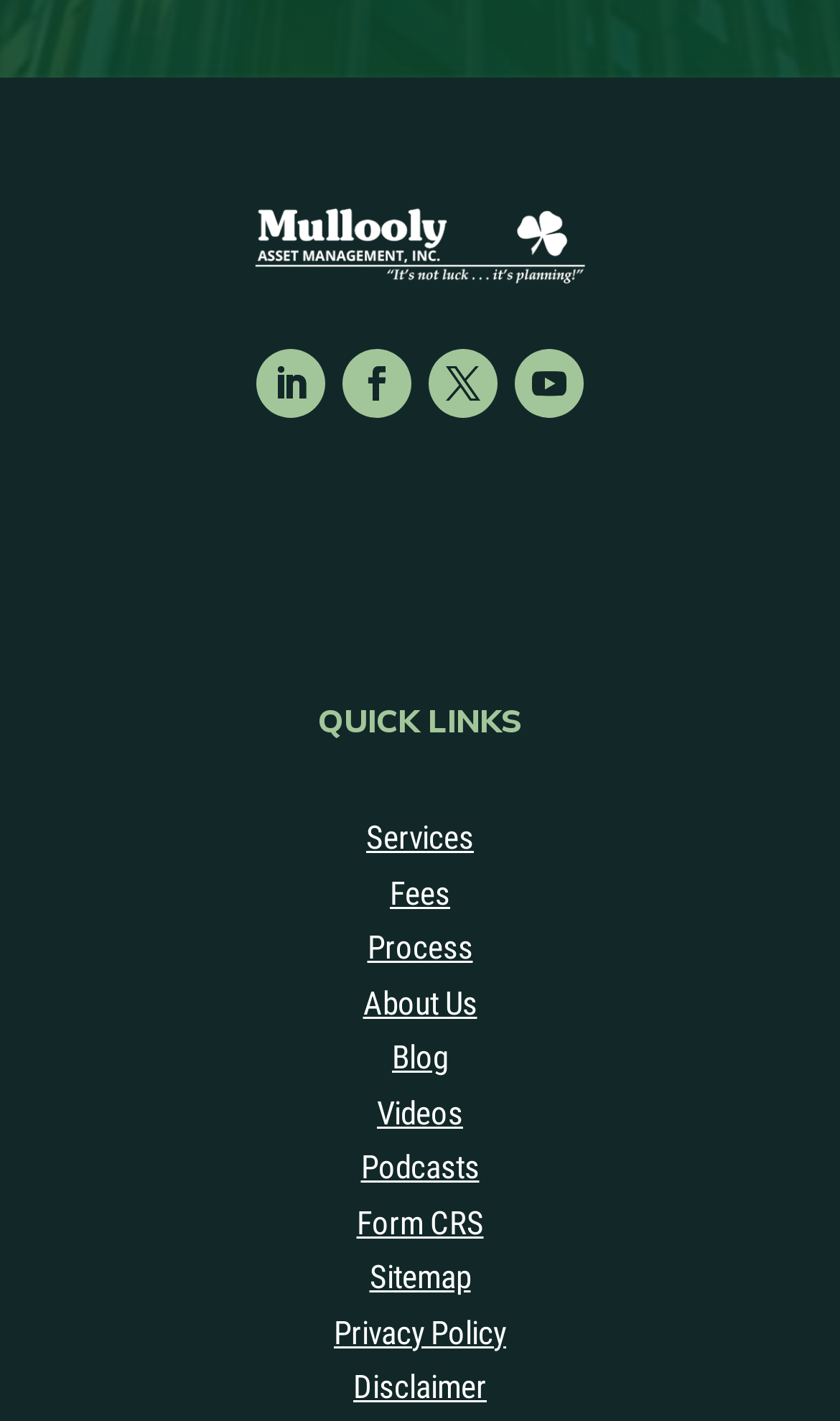Determine the bounding box coordinates of the clickable element necessary to fulfill the instruction: "Go to client resources". Provide the coordinates as four float numbers within the 0 to 1 range, i.e., [left, top, right, bottom].

[0.1, 0.352, 0.669, 0.442]